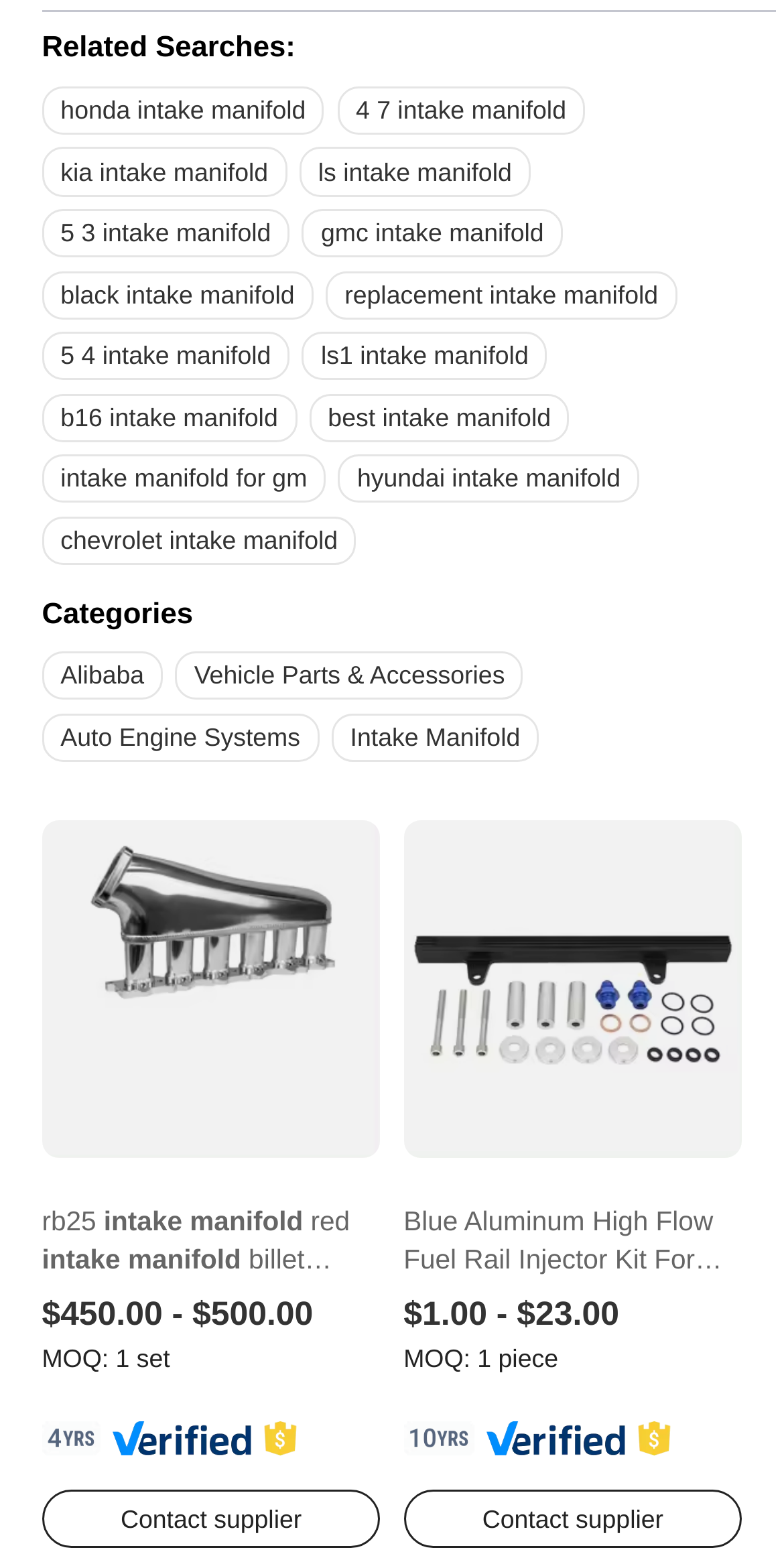Locate the bounding box coordinates of the element that should be clicked to fulfill the instruction: "Click the 'Contact supplier' button".

[0.053, 0.953, 0.485, 0.991]